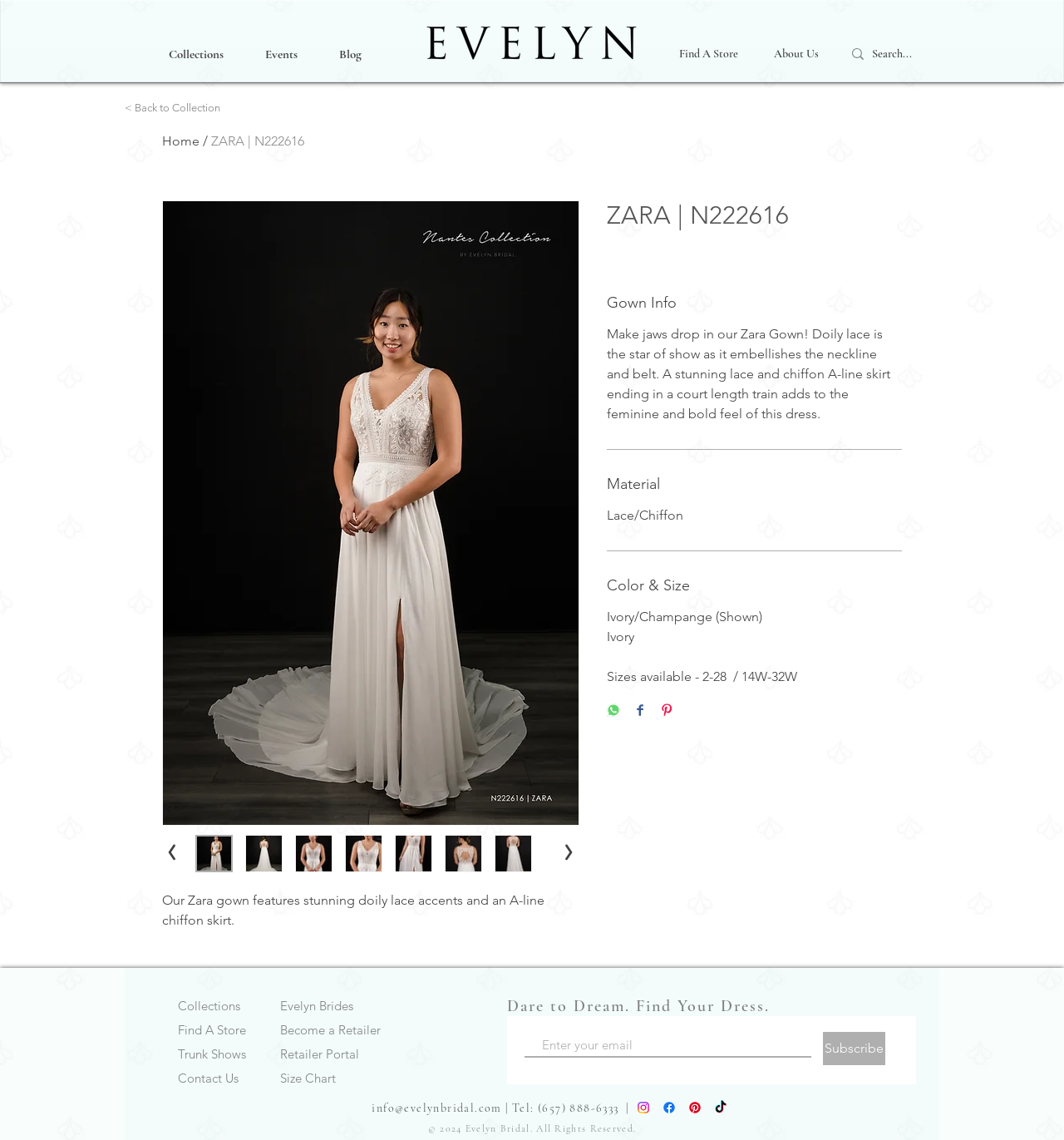Please respond in a single word or phrase: 
What is the email address to contact?

info@evelynbridal.com